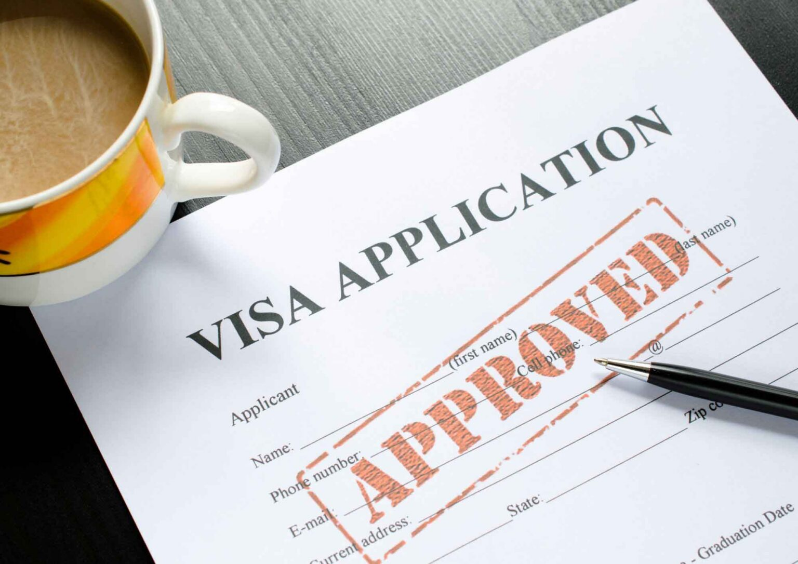Generate an elaborate caption that includes all aspects of the image.

The image depicts a visa application form prominently displaying the word "APPROVED" stamped in bold letters across it. This signifies a successful application process for an investor visa. A stylish pen rests beside the form, poised for further action, such as signing or filling in additional details. In the background, a cup filled with coffee sits on a dark wooden table, suggesting a relaxed yet productive atmosphere. This visual captures the essence of achievement and the hopeful prospects that come with obtaining a visa, particularly in the context of engaging with business opportunities in a dynamic environment like Dubai.